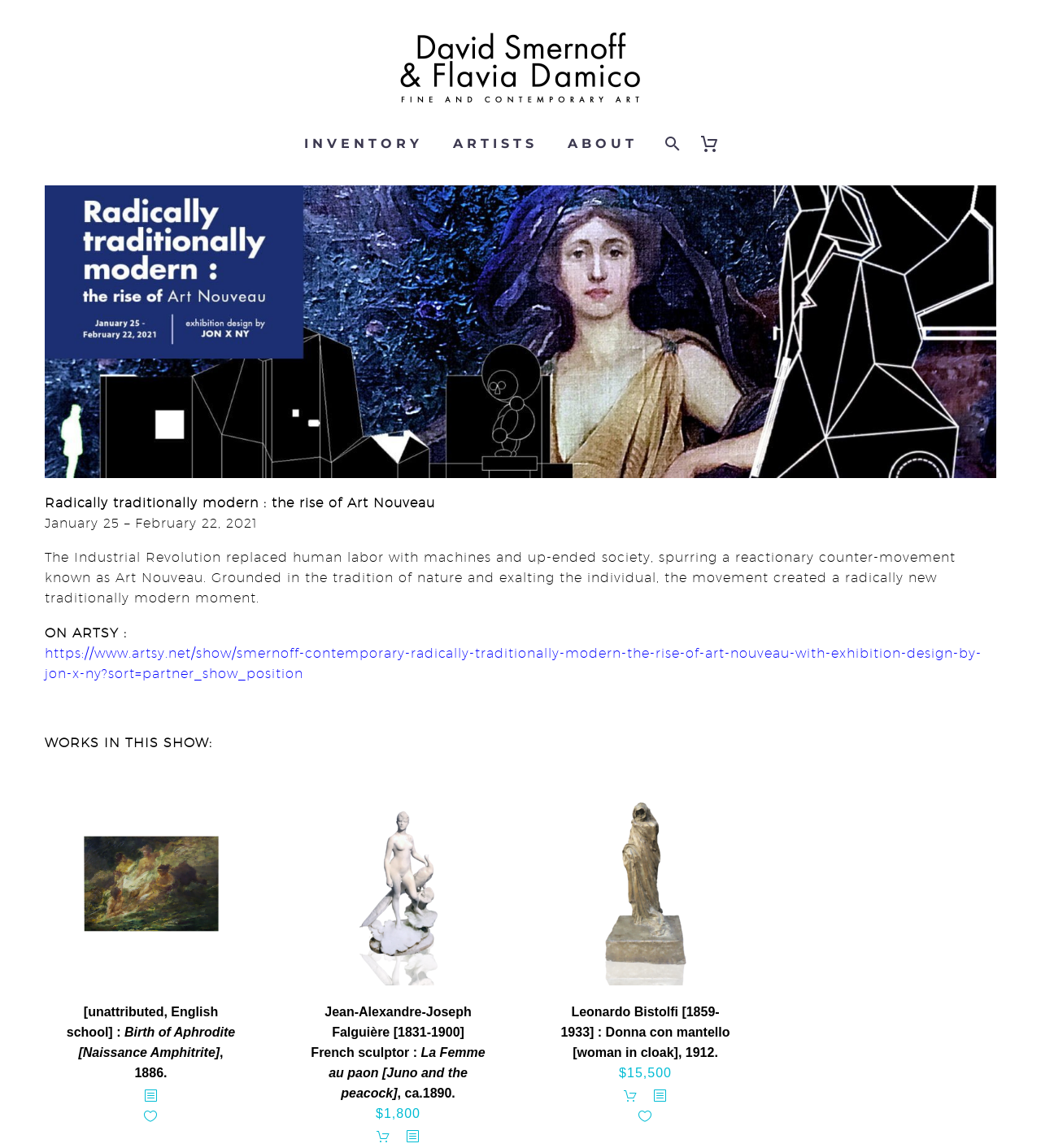Please provide the bounding box coordinates for the element that needs to be clicked to perform the instruction: "Click on the 'ARTISTS' link". The coordinates must consist of four float numbers between 0 and 1, formatted as [left, top, right, bottom].

[0.423, 0.12, 0.528, 0.131]